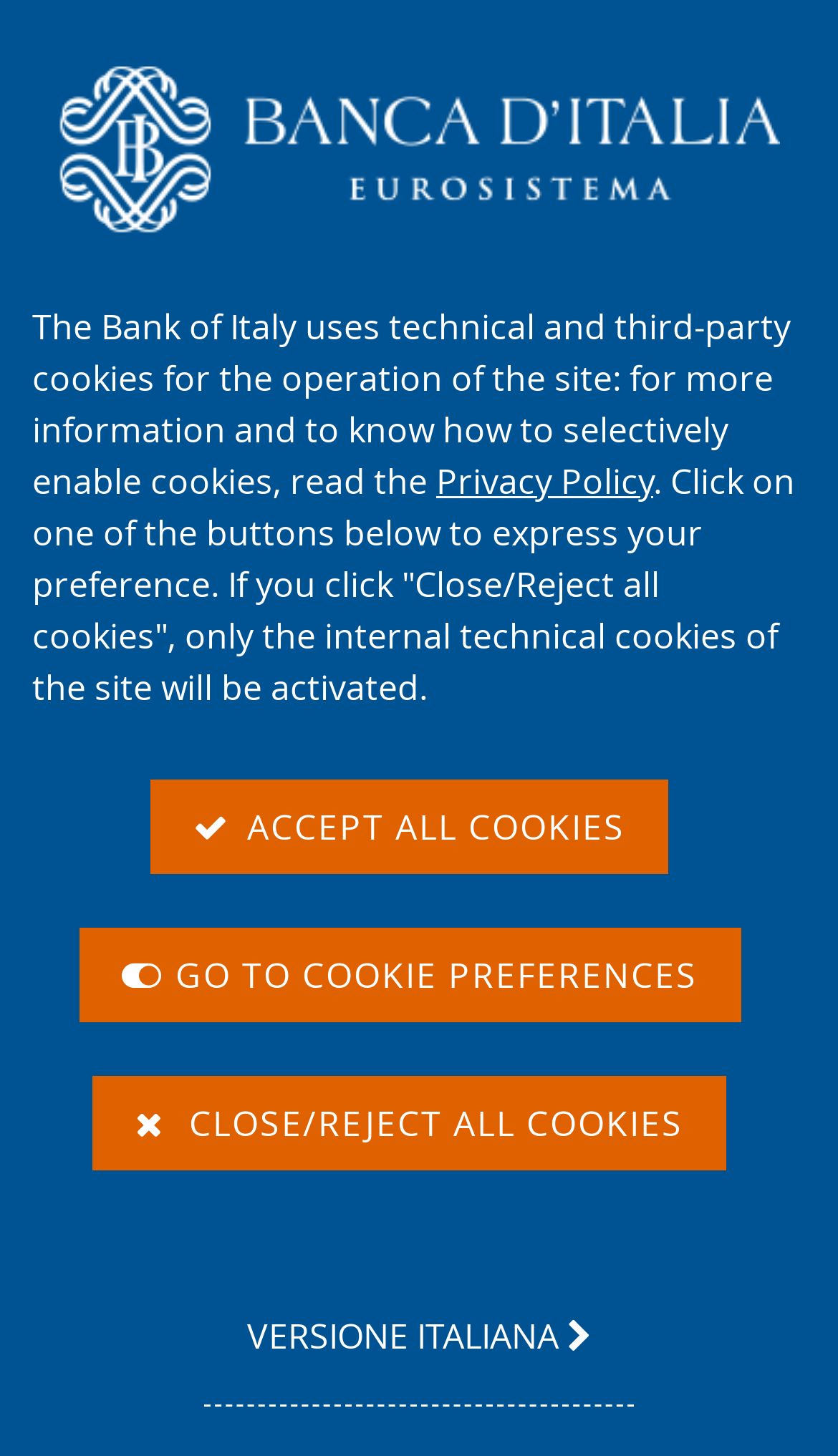What is the topic of the recommendation mentioned on this webpage?
Refer to the screenshot and deliver a thorough answer to the question presented.

I found the answer by reading the title of the webpage, which says 'Recommendation of the Bank of Italy on the dividend distribution policies of less significant Italian banks during the Covid-19 pandemic'.